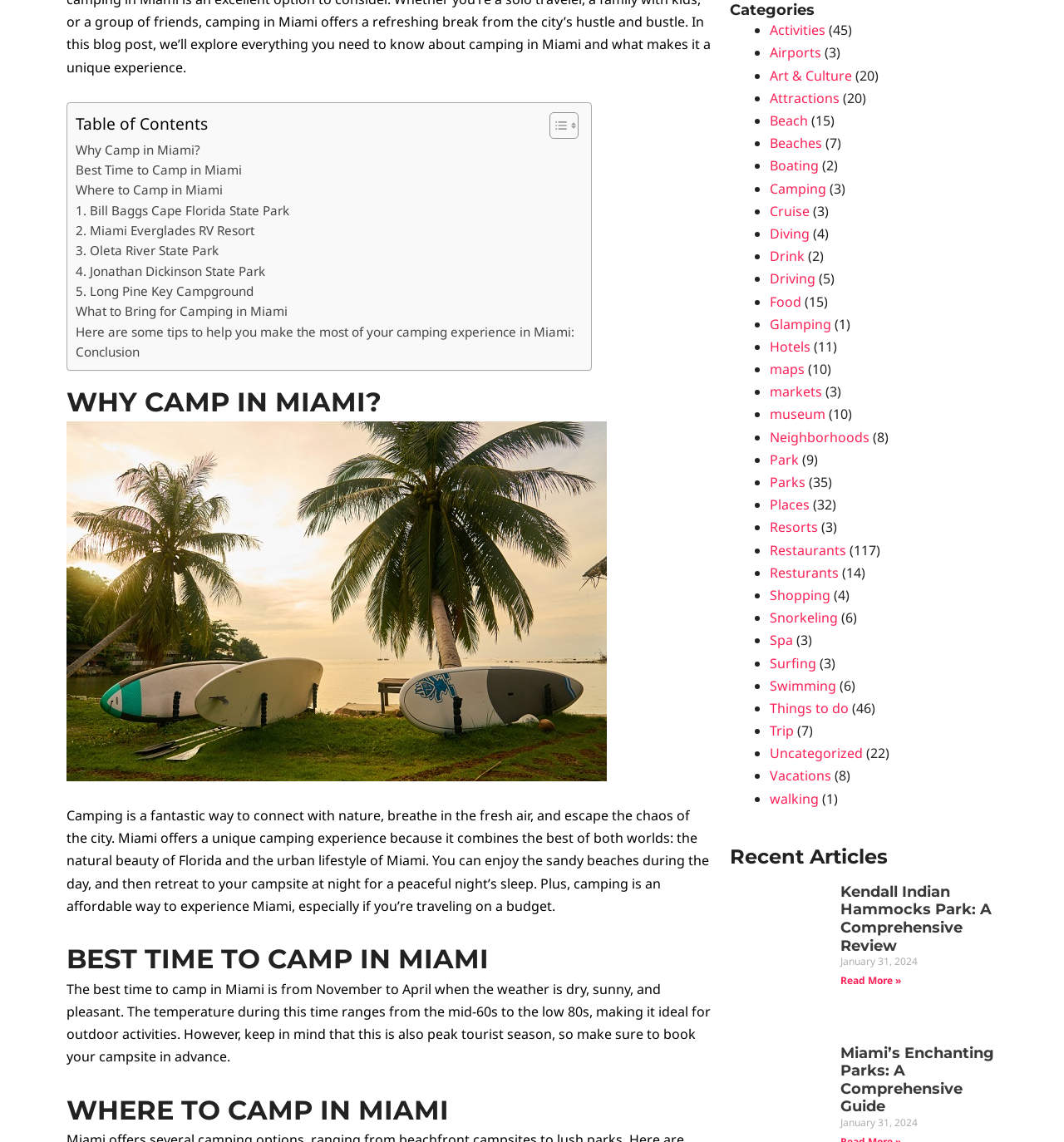Extract the bounding box coordinates for the UI element described by the text: "Where to Camp in Miami". The coordinates should be in the form of [left, top, right, bottom] with values between 0 and 1.

[0.071, 0.158, 0.209, 0.175]